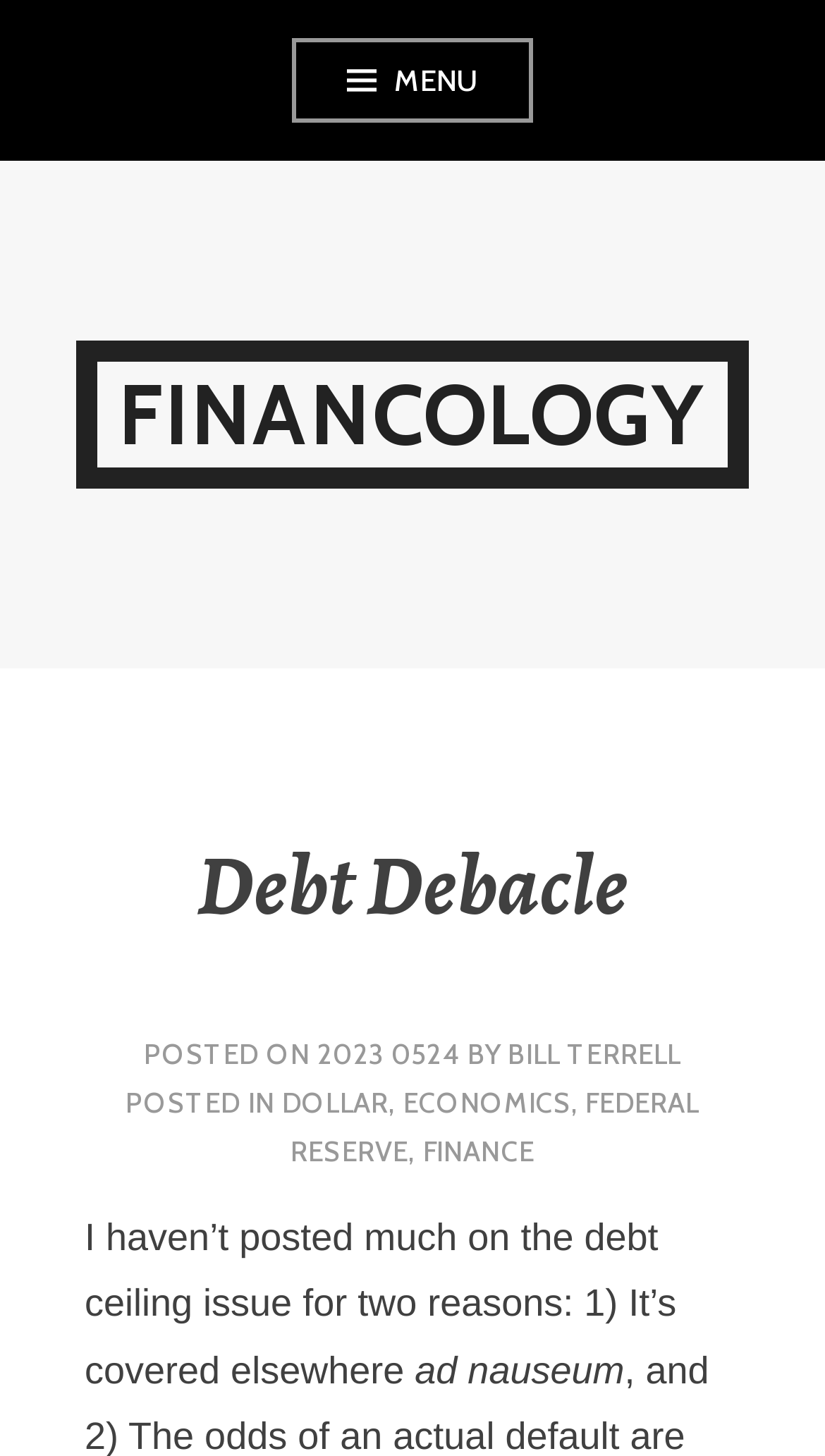Determine the bounding box coordinates of the element's region needed to click to follow the instruction: "Read the post from 2023-05-24". Provide these coordinates as four float numbers between 0 and 1, formatted as [left, top, right, bottom].

[0.385, 0.712, 0.558, 0.735]